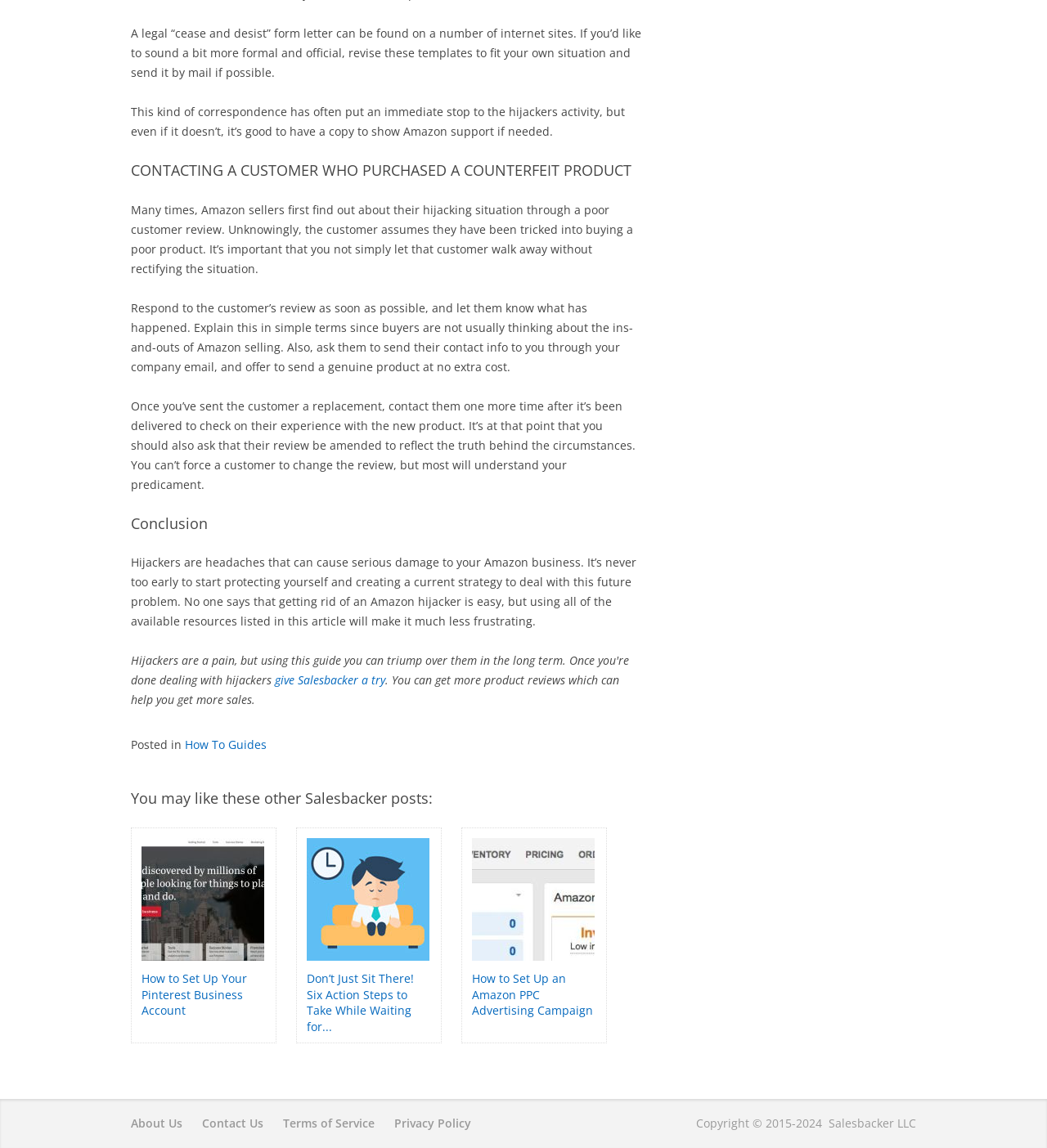Can you identify the bounding box coordinates of the clickable region needed to carry out this instruction: 'Learn about 'About Us''? The coordinates should be four float numbers within the range of 0 to 1, stated as [left, top, right, bottom].

[0.125, 0.972, 0.174, 0.985]